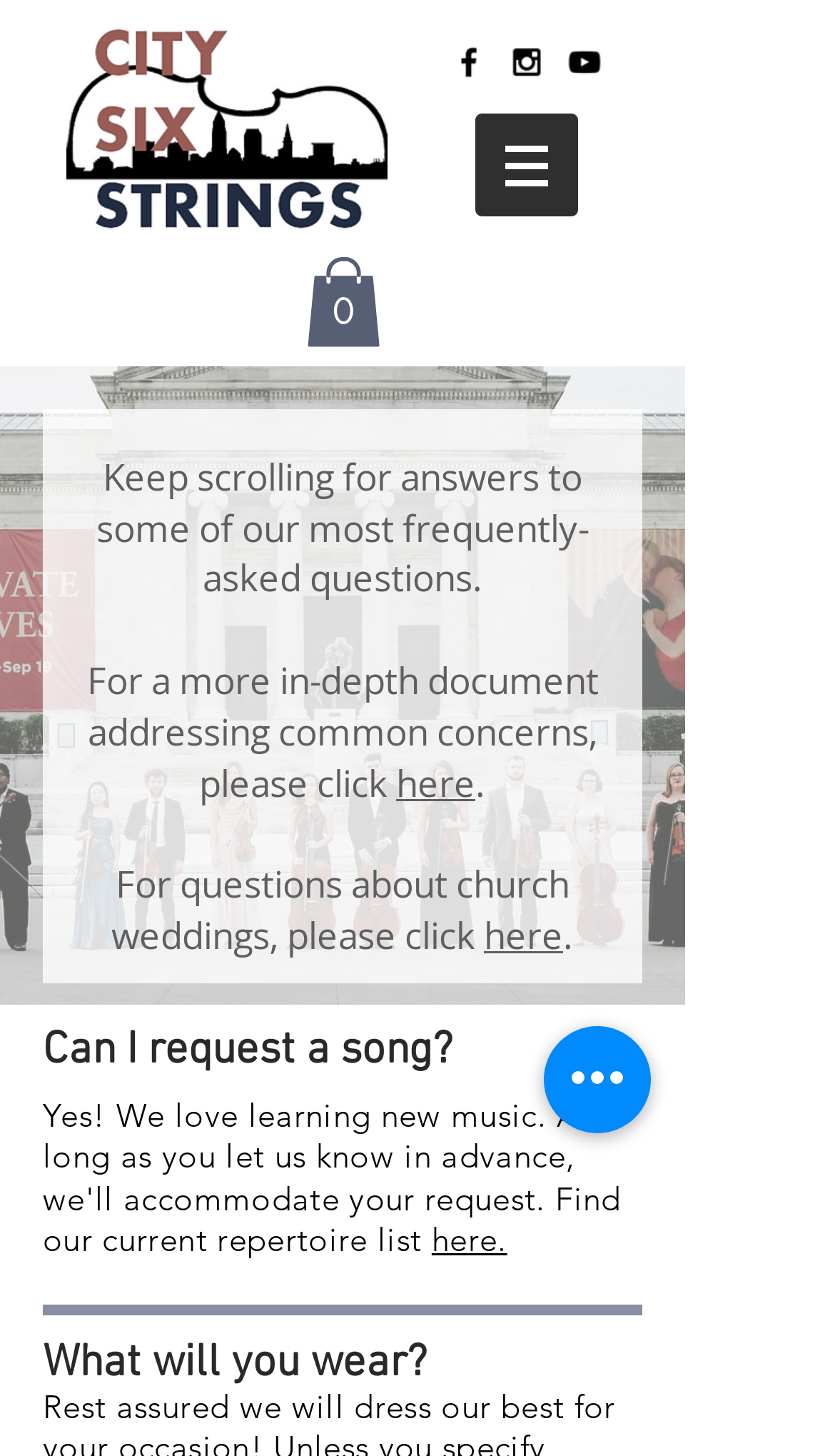Can you specify the bounding box coordinates for the region that should be clicked to fulfill this instruction: "Click the Facebook icon".

[0.538, 0.029, 0.585, 0.056]